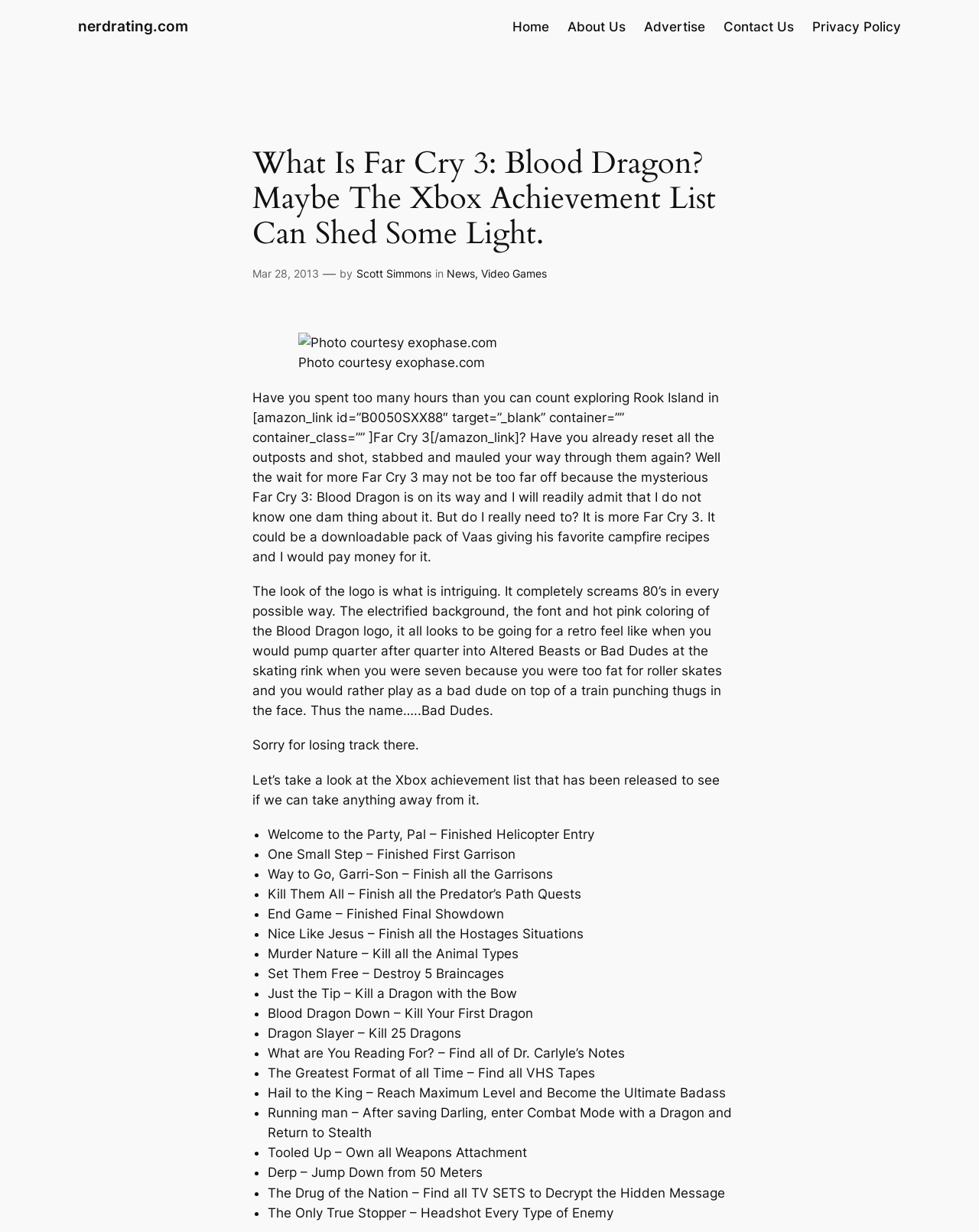Given the content of the image, can you provide a detailed answer to the question?
What is the name of the first achievement listed in the article?

The first achievement listed in the article is 'Welcome to the Party, Pal – Finished Helicopter Entry'.